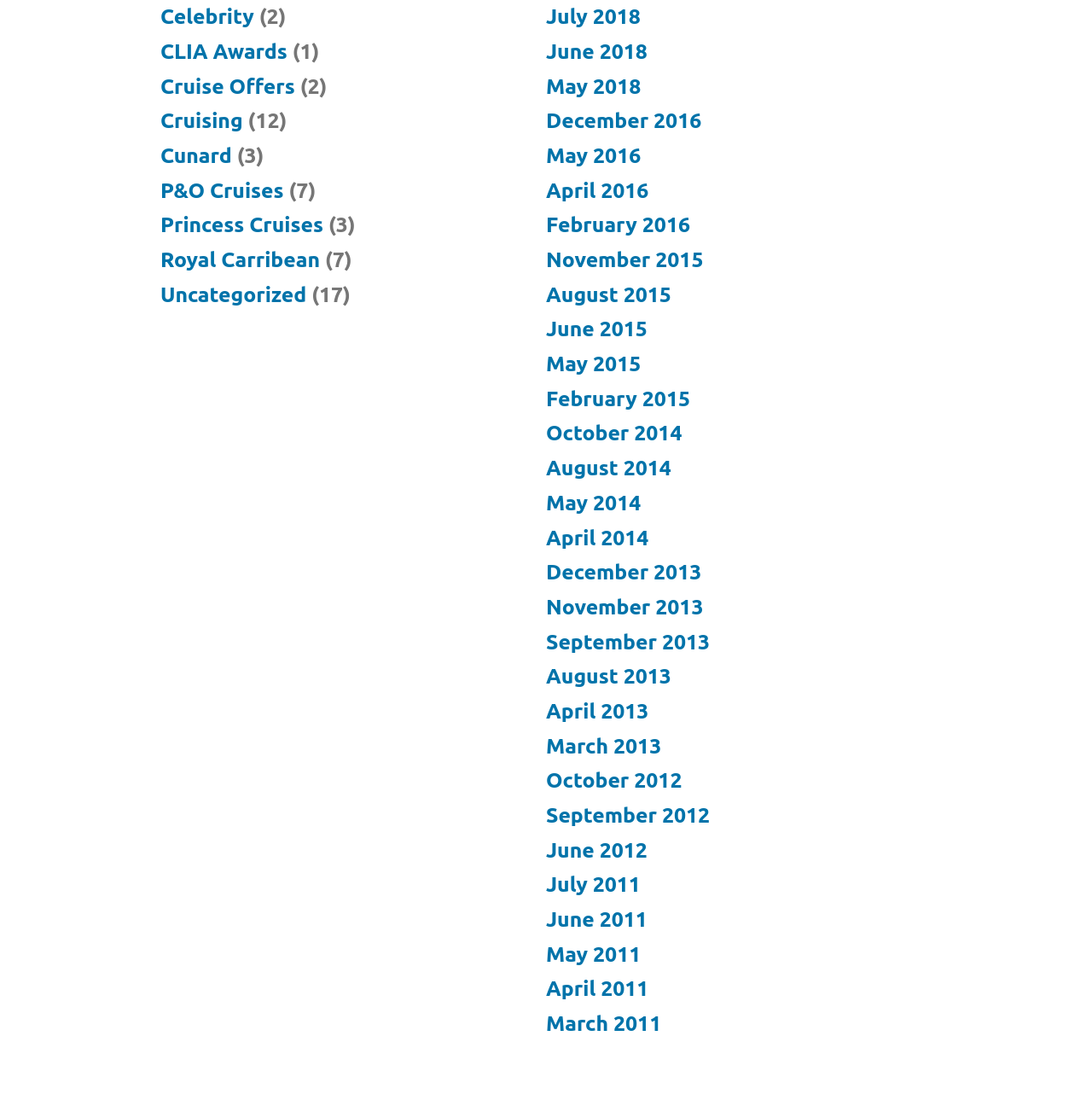Please identify the bounding box coordinates of the clickable element to fulfill the following instruction: "Check out Royal Carribean". The coordinates should be four float numbers between 0 and 1, i.e., [left, top, right, bottom].

[0.147, 0.225, 0.293, 0.247]